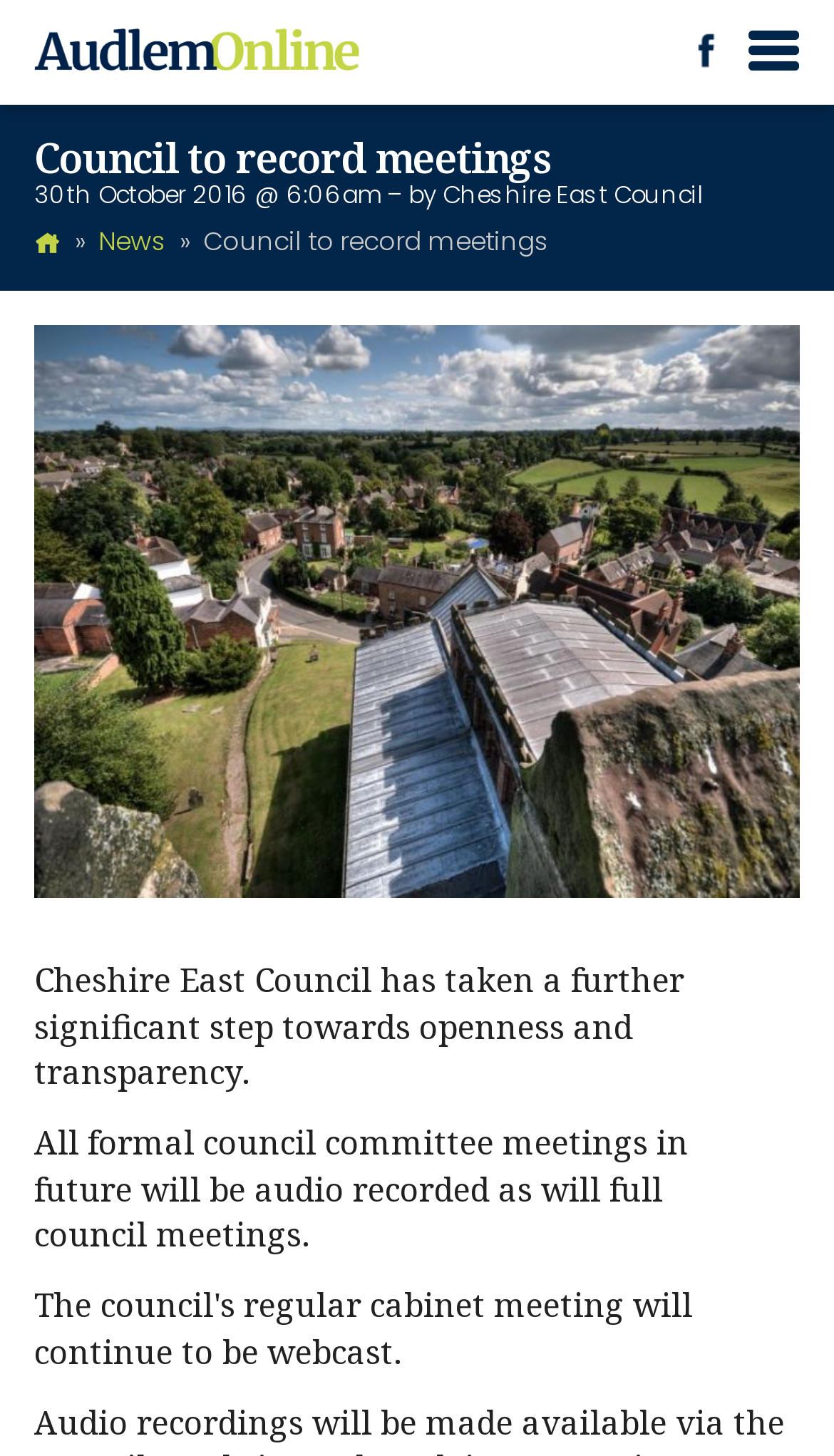Answer in one word or a short phrase: 
What is the name of the council mentioned?

Cheshire East Council